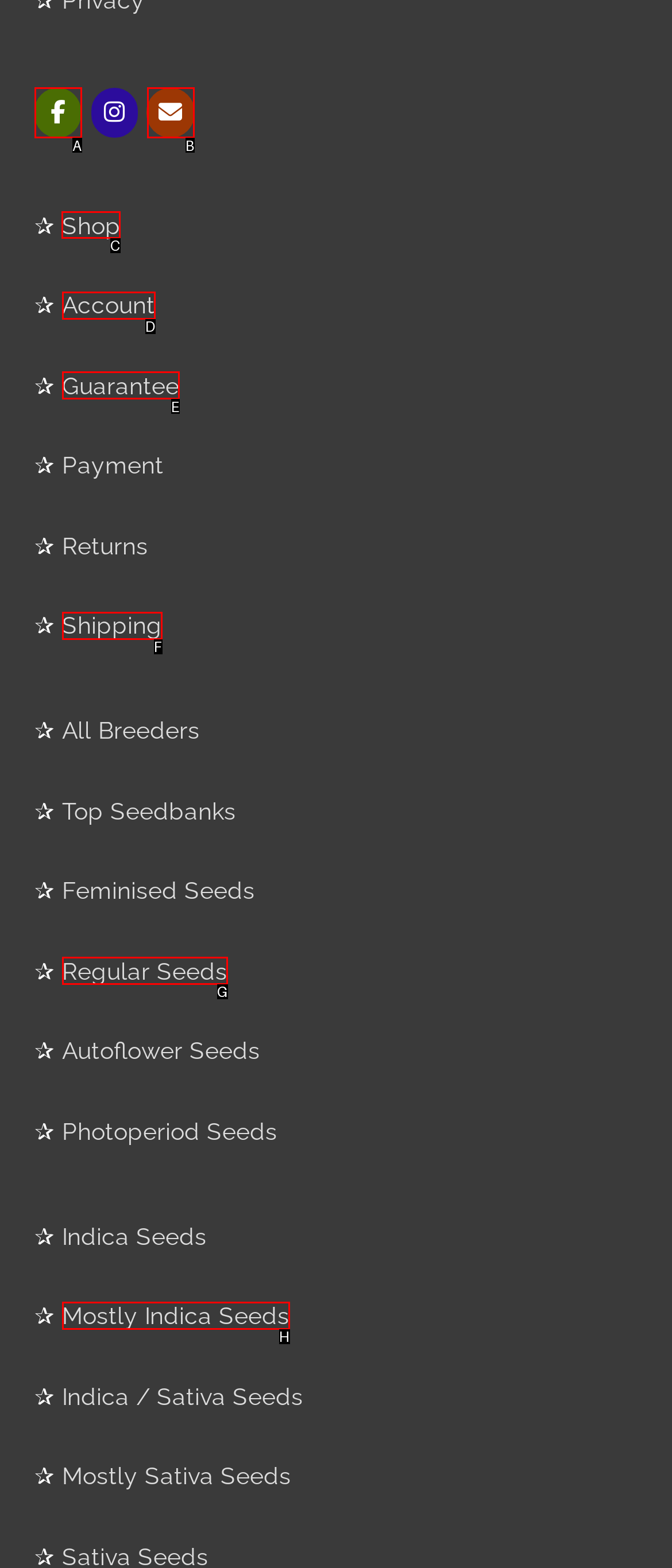Indicate which UI element needs to be clicked to fulfill the task: Go to shop
Answer with the letter of the chosen option from the available choices directly.

C